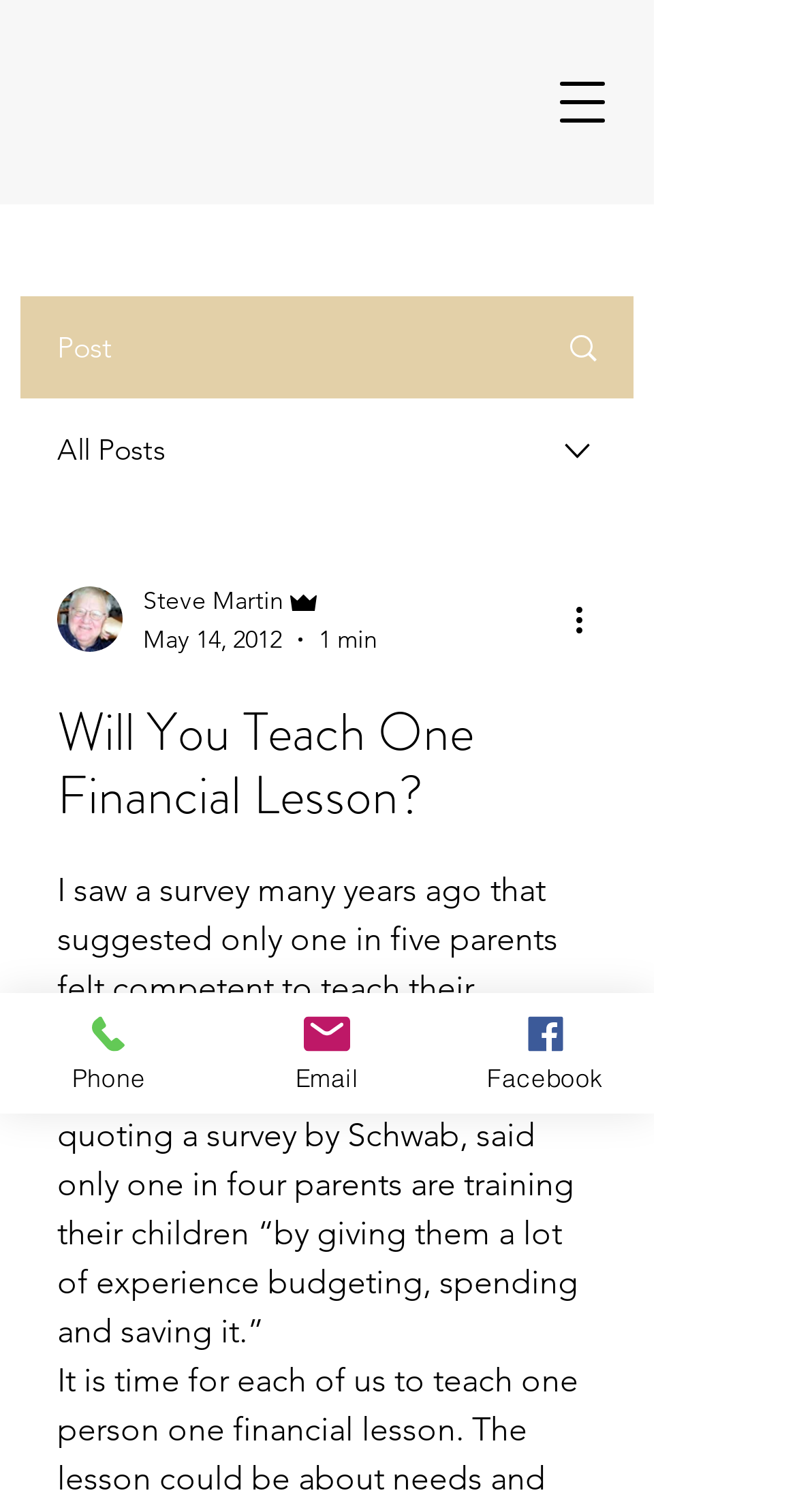How long does it take to read the article?
Examine the image and provide an in-depth answer to the question.

I found the estimated reading time by looking at the generic element, which contains the text '1 min'. This element is located below the author's name and above the article text.